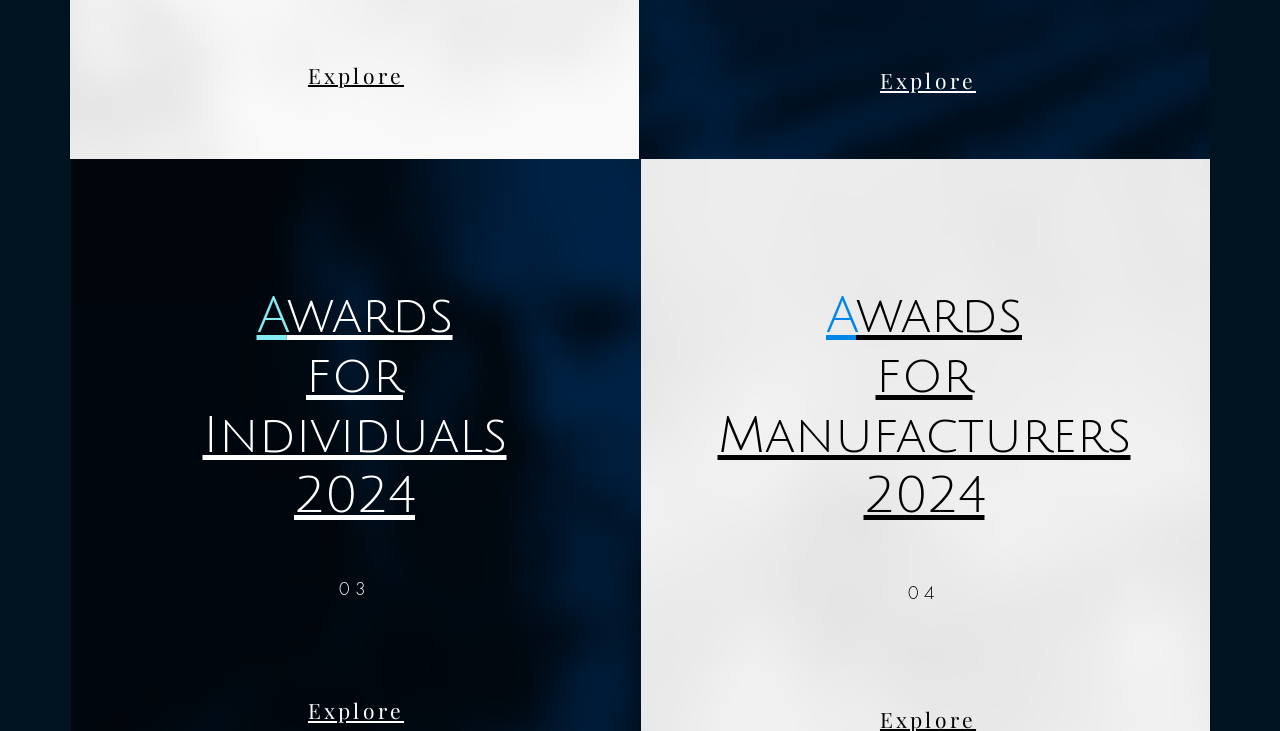Determine the bounding box coordinates for the UI element described. Format the coordinates as (top-left x, top-left y, bottom-right x, bottom-right y) and ensure all values are between 0 and 1. Element description: Awards for Individuals 2024

[0.158, 0.395, 0.396, 0.715]